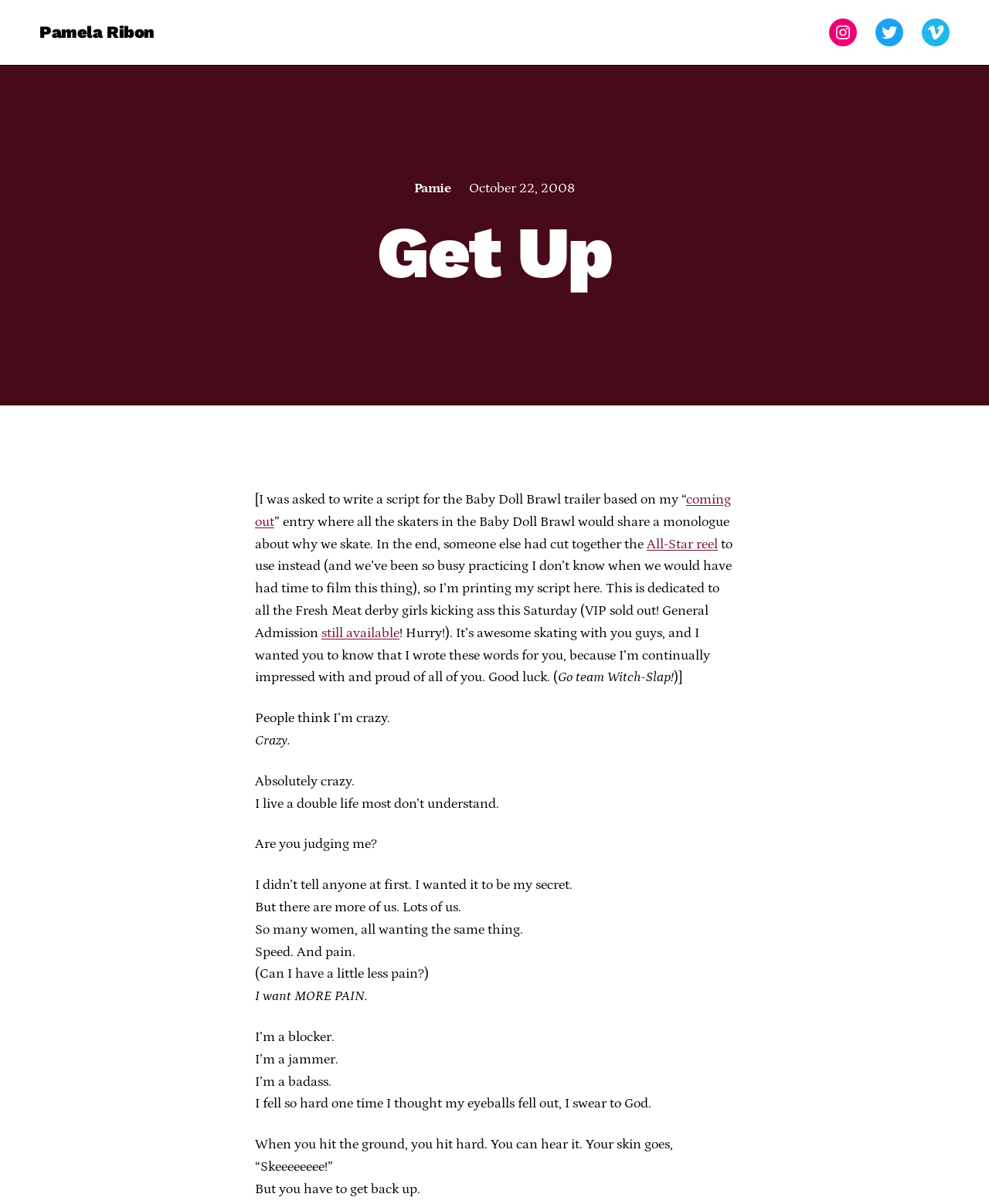Kindly determine the bounding box coordinates for the area that needs to be clicked to execute this instruction: "Click on Pamela Ribon's profile link".

[0.04, 0.015, 0.156, 0.039]